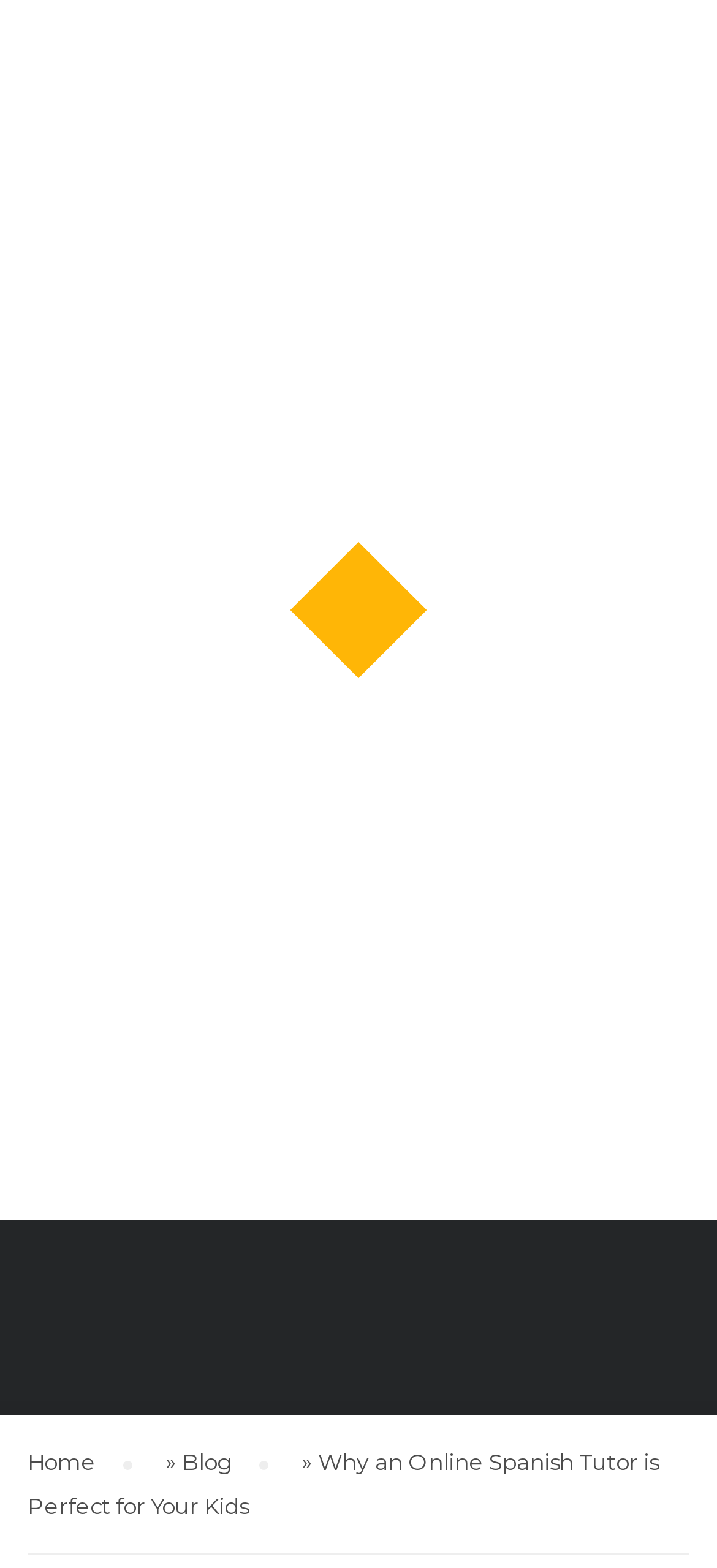Find and provide the bounding box coordinates for the UI element described here: "Highways". The coordinates should be given as four float numbers between 0 and 1: [left, top, right, bottom].

None